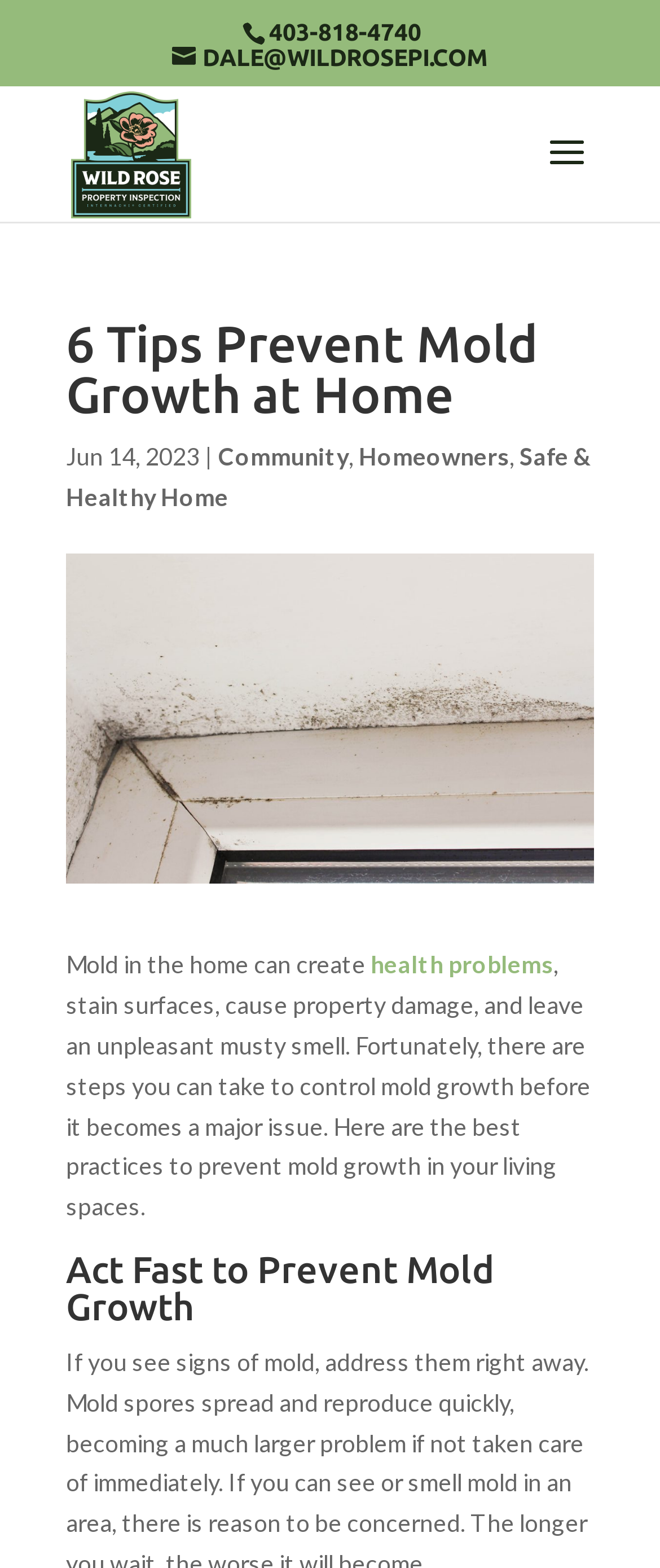Describe every aspect of the webpage in a detailed manner.

The webpage is about preventing mold growth in homes, with a focus on providing helpful tips to keep homes healthy and safe. At the top, there are three links: a phone number, an email address, and the company name "Wild Rose Property Inspection" accompanied by a logo image. Below these links, there is a search bar with a searchbox labeled "Search for:".

The main content of the webpage is divided into sections. The first section has a heading "6 Tips Prevent Mold Growth at Home" and is accompanied by an image related to mold growth. Below the heading, there is a date "Jun 14, 2023" followed by a series of links to related topics: "Community", "Homeowners", and "Safe & Healthy Home".

The next section starts with a paragraph of text that explains the consequences of mold growth in homes, including health problems, property damage, and unpleasant odors. This section also includes a link to "health problems". The text then transitions to introduce the main topic of preventing mold growth.

The final section is headed by "Act Fast to Prevent Mold Growth", indicating that the webpage will provide tips and advice on how to prevent mold growth in homes.